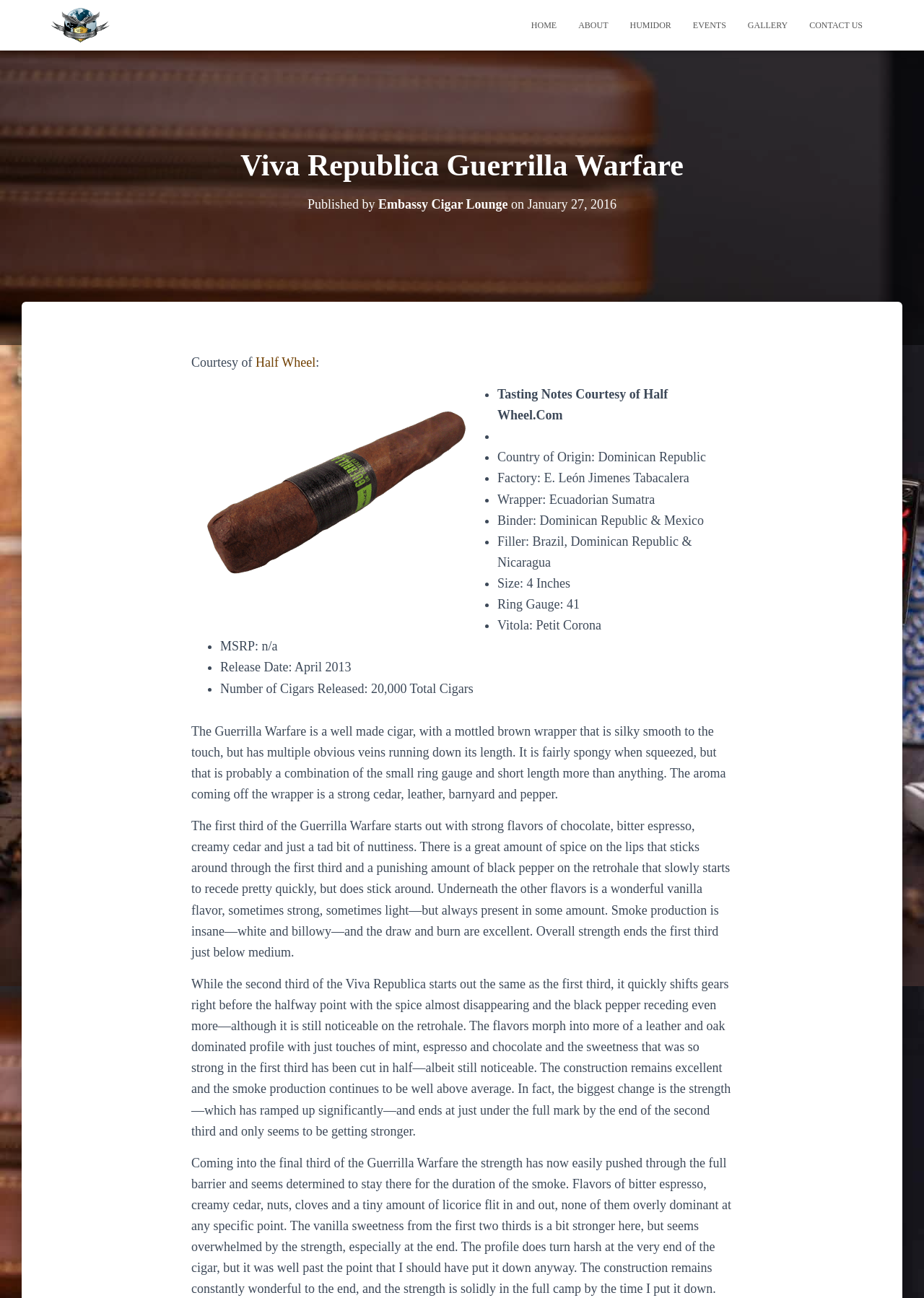Utilize the details in the image to give a detailed response to the question: How many cigars were released?

The answer can be found in the list of specifications of the cigar, where it is mentioned that the number of cigars released is 20,000 total cigars.